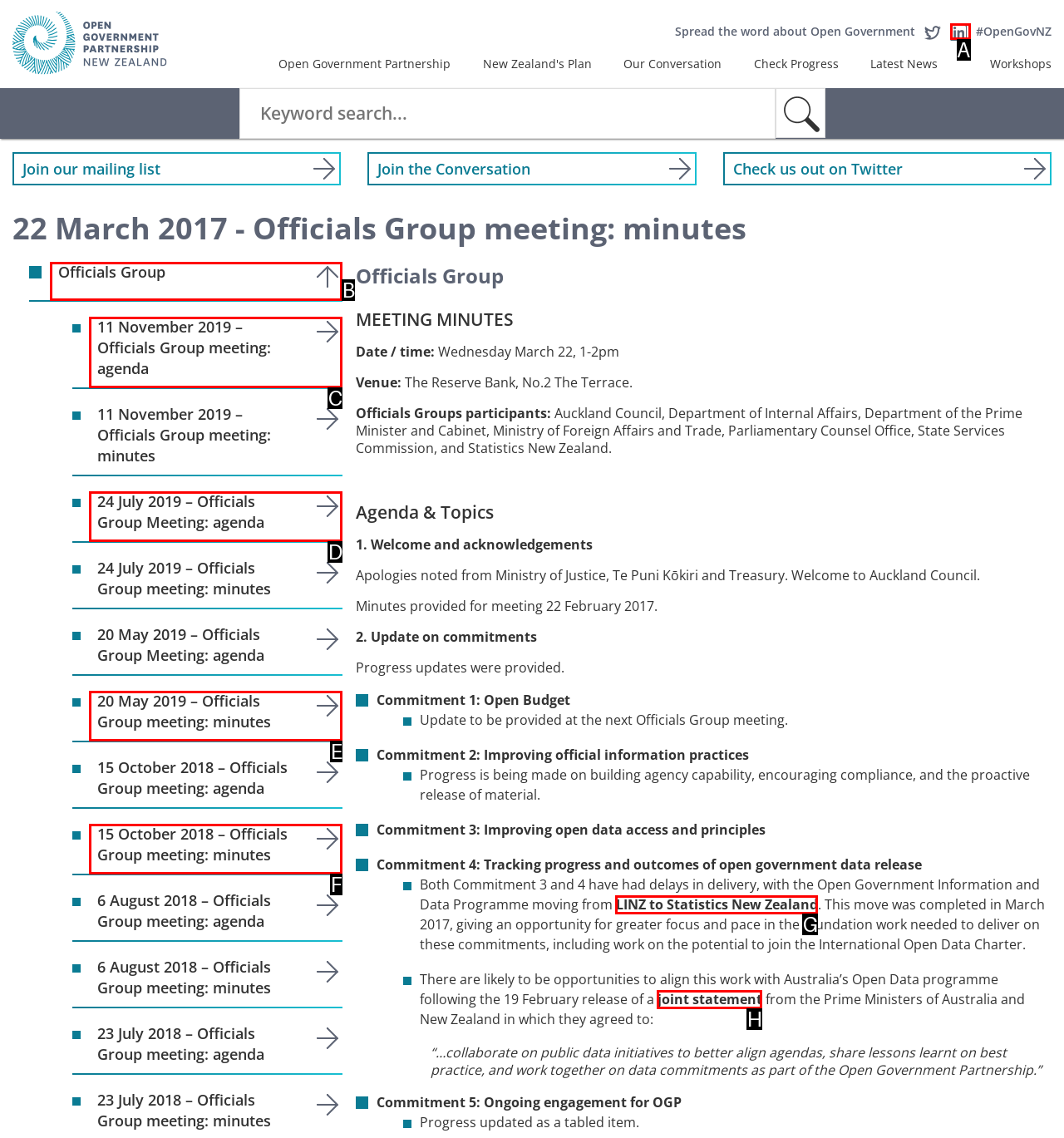Select the option that corresponds to the description: LINZ to Statistics New Zealand
Respond with the letter of the matching choice from the options provided.

G